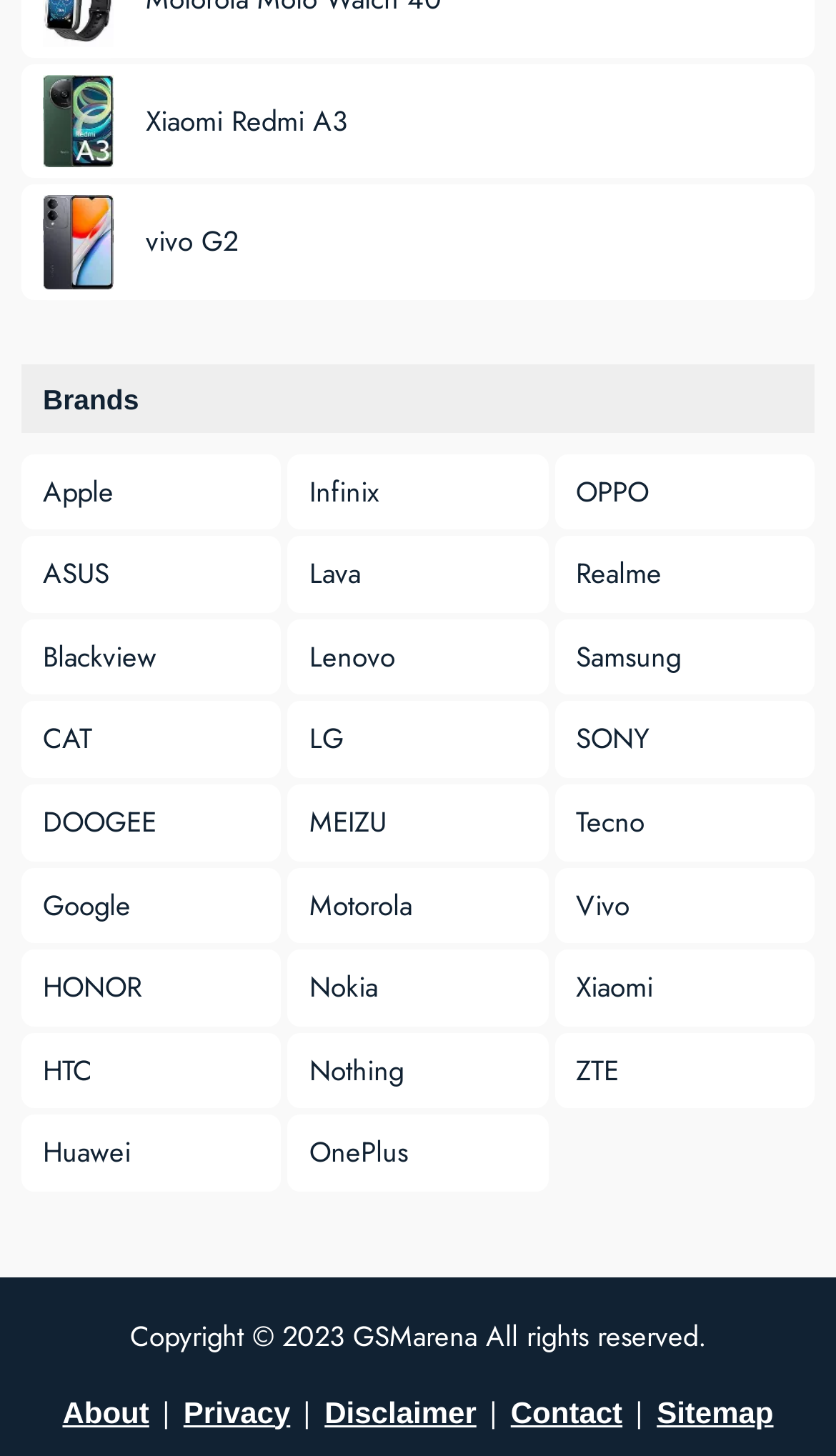How many links are there in the footer section?
Examine the screenshot and reply with a single word or phrase.

5